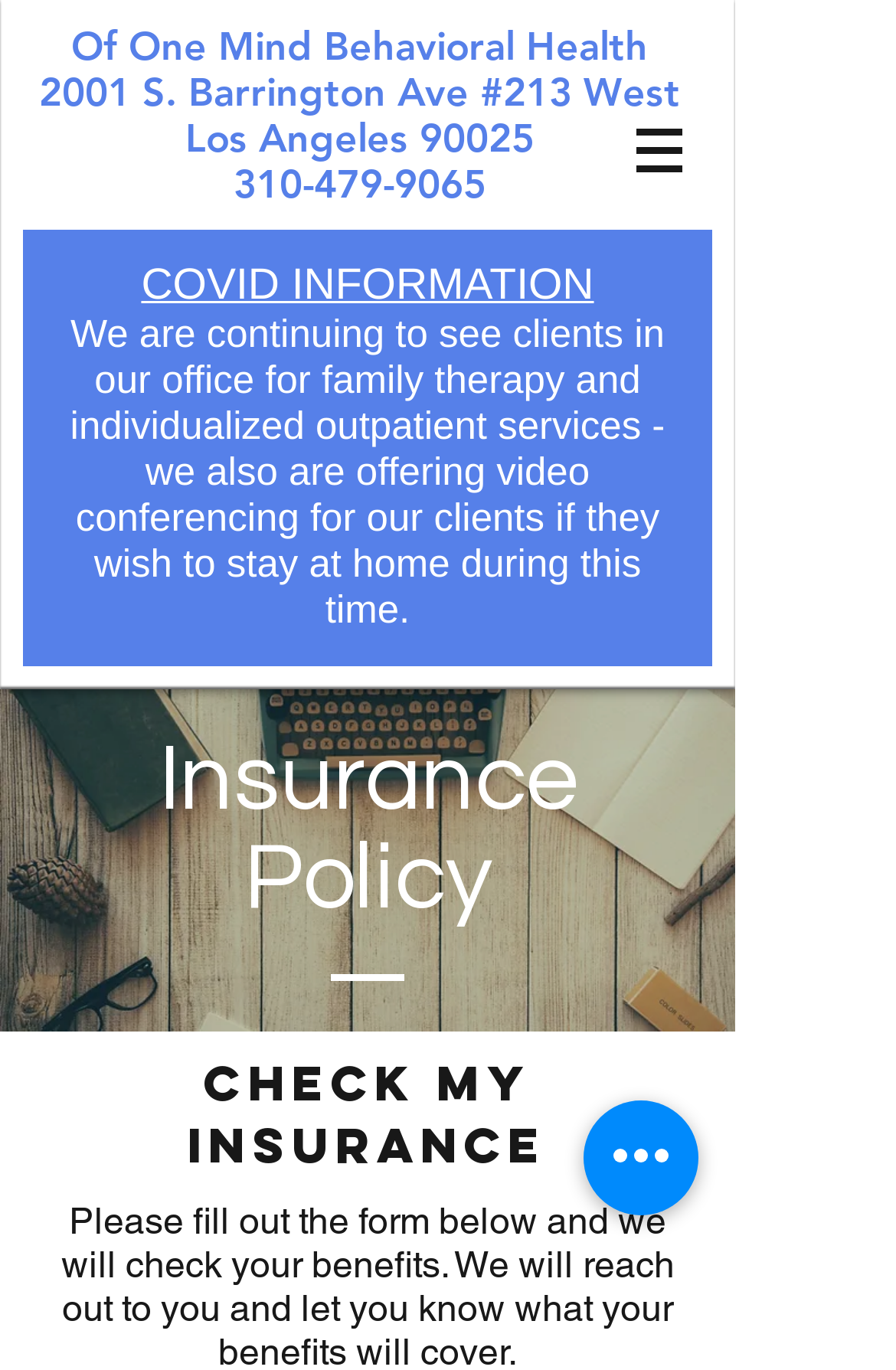What is the phone number of Of One Mind Behavioral Health?
Please provide a single word or phrase as your answer based on the screenshot.

310-479-9065